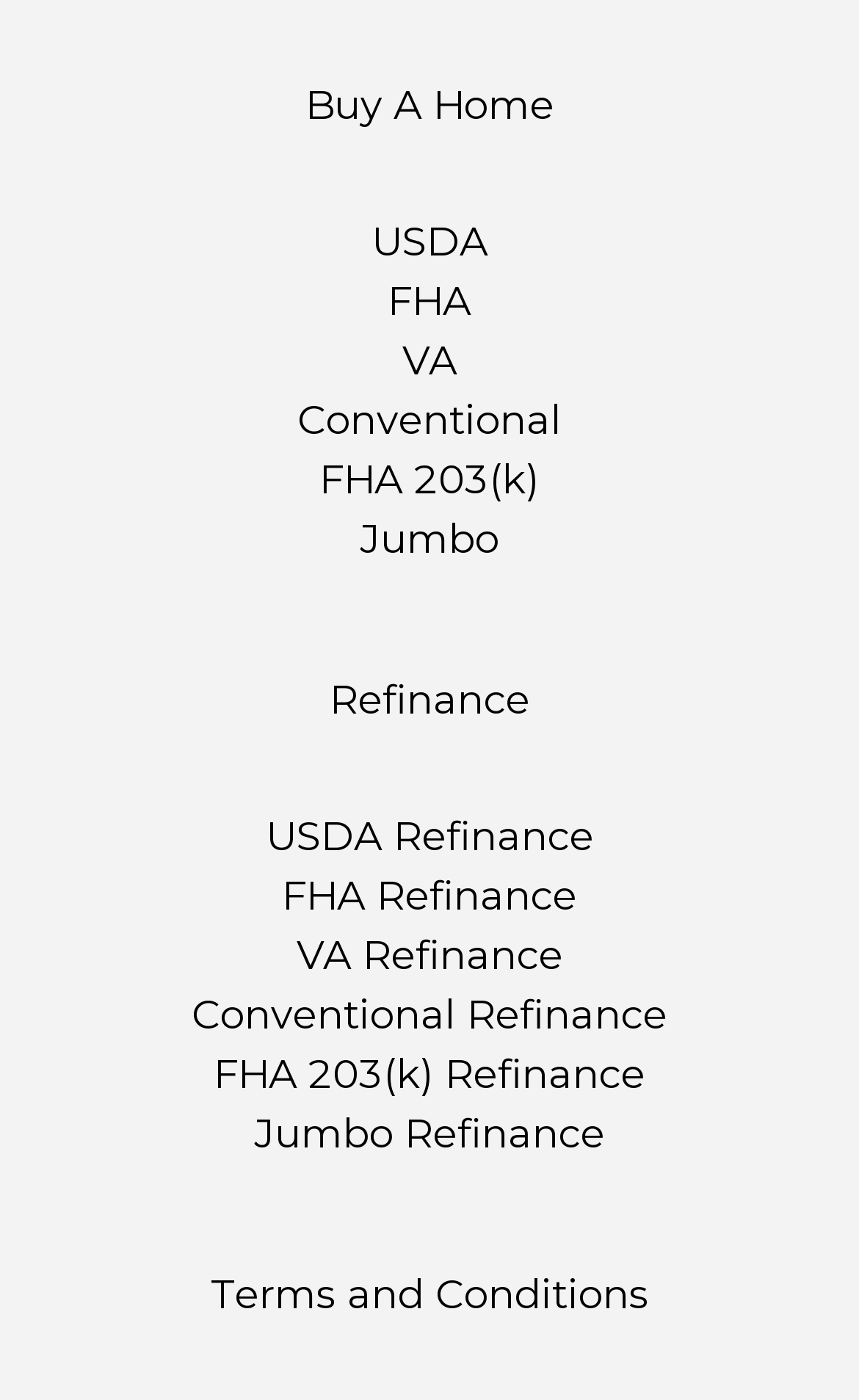Given the description of a UI element: "FHA 203(k) Refinance", identify the bounding box coordinates of the matching element in the webpage screenshot.

[0.0, 0.748, 1.0, 0.79]